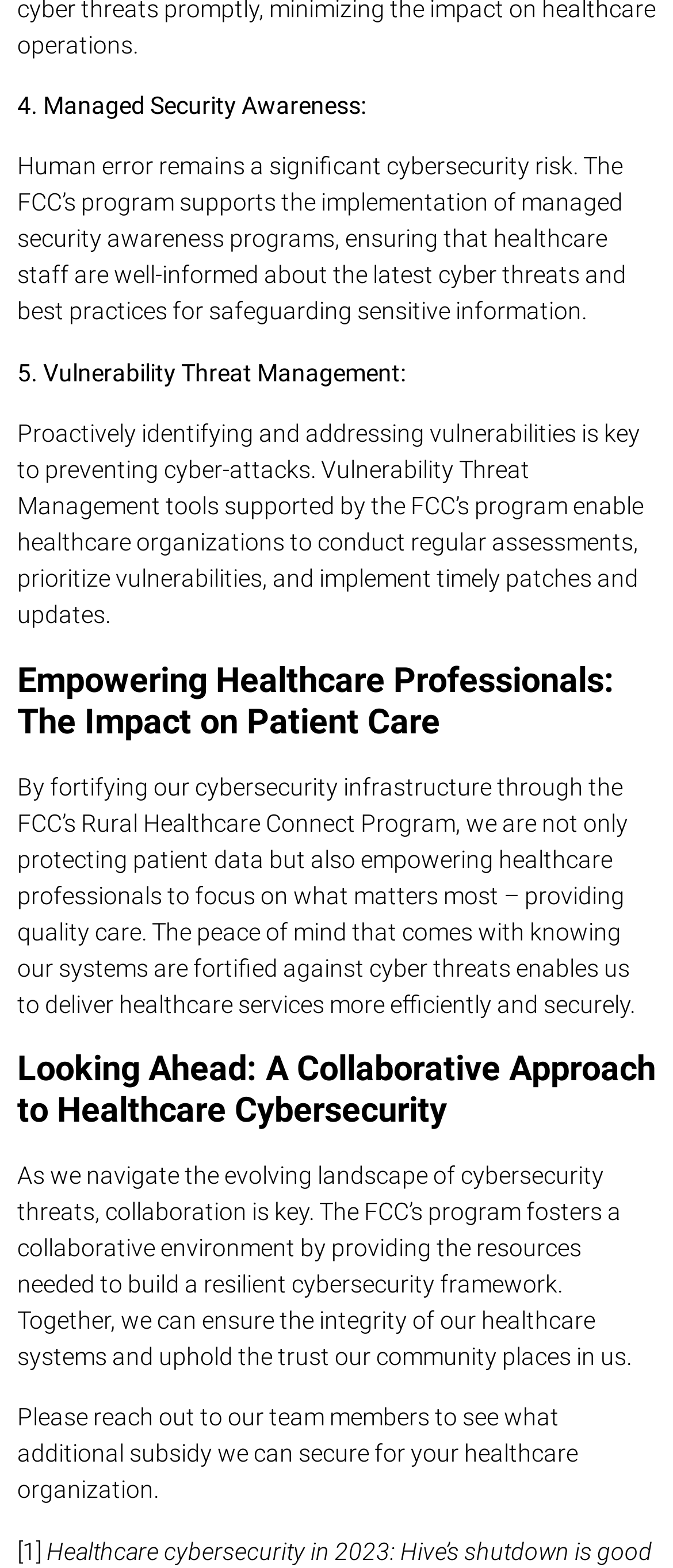Calculate the bounding box coordinates of the UI element given the description: "[".

[0.026, 0.98, 0.033, 0.998]